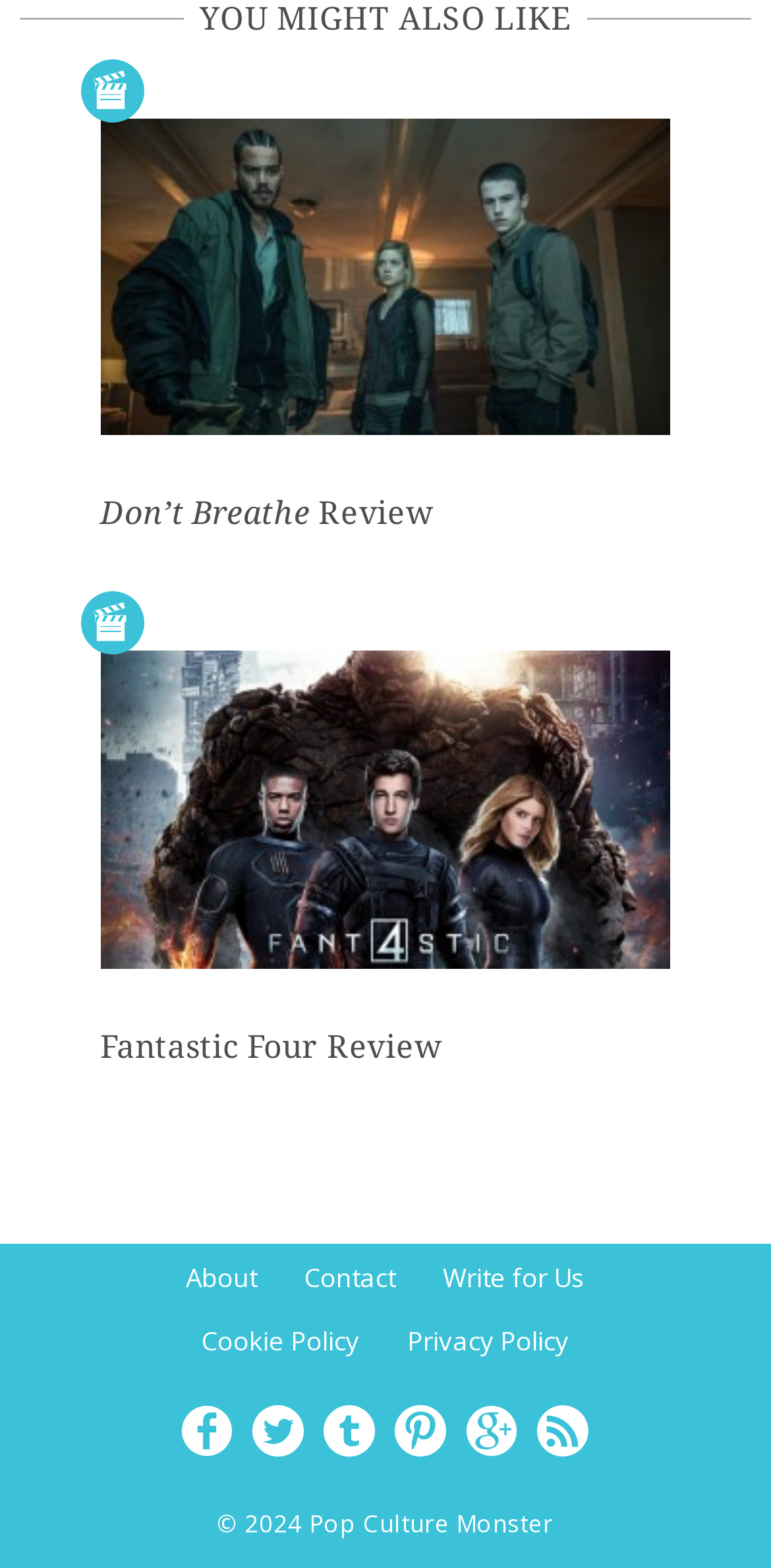Please locate the bounding box coordinates of the element that needs to be clicked to achieve the following instruction: "Click on the Facebook icon". The coordinates should be four float numbers between 0 and 1, i.e., [left, top, right, bottom].

[0.323, 0.893, 0.4, 0.931]